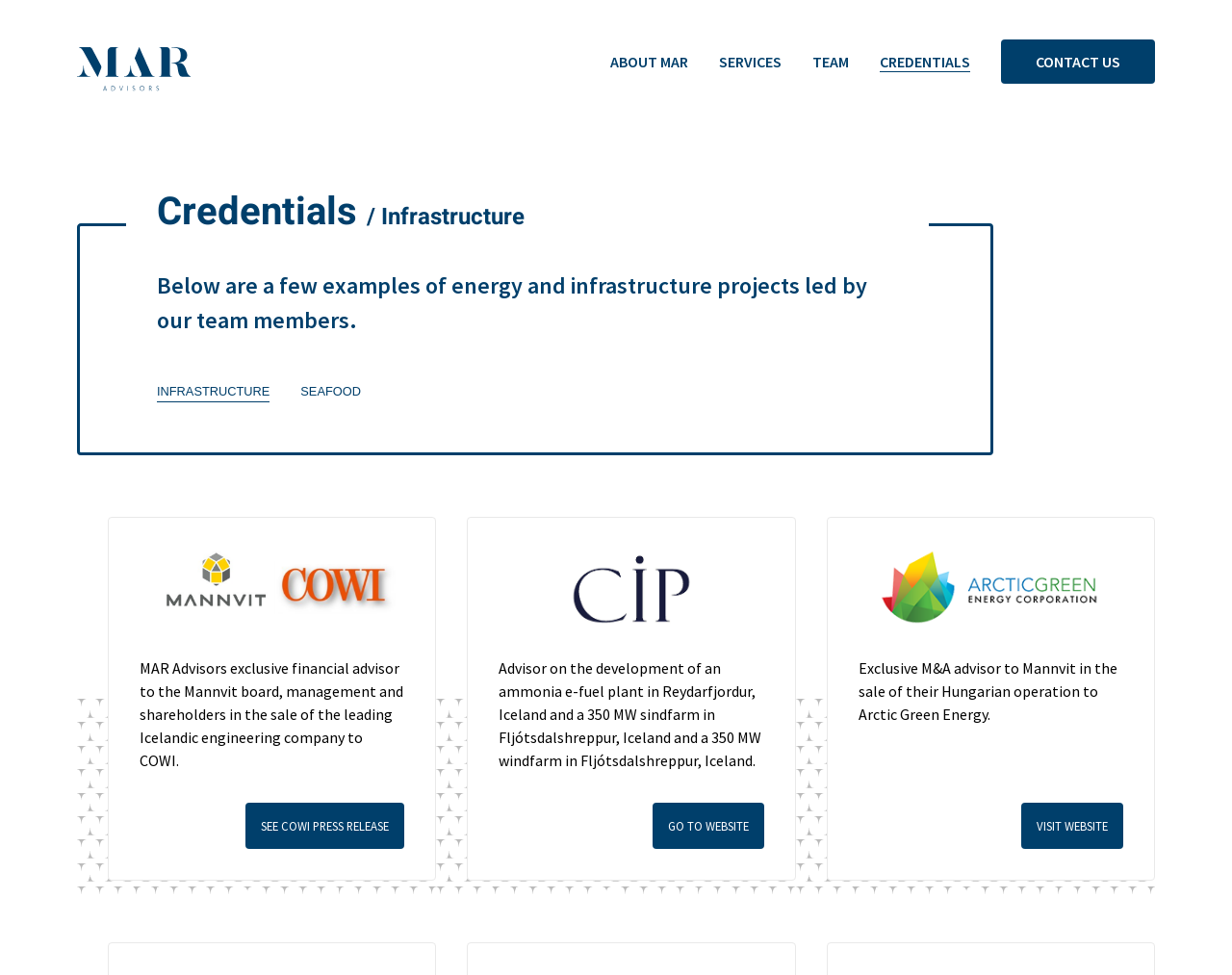Using the provided element description: "Visit website", identify the bounding box coordinates. The coordinates should be four floats between 0 and 1 in the order [left, top, right, bottom].

[0.829, 0.823, 0.912, 0.871]